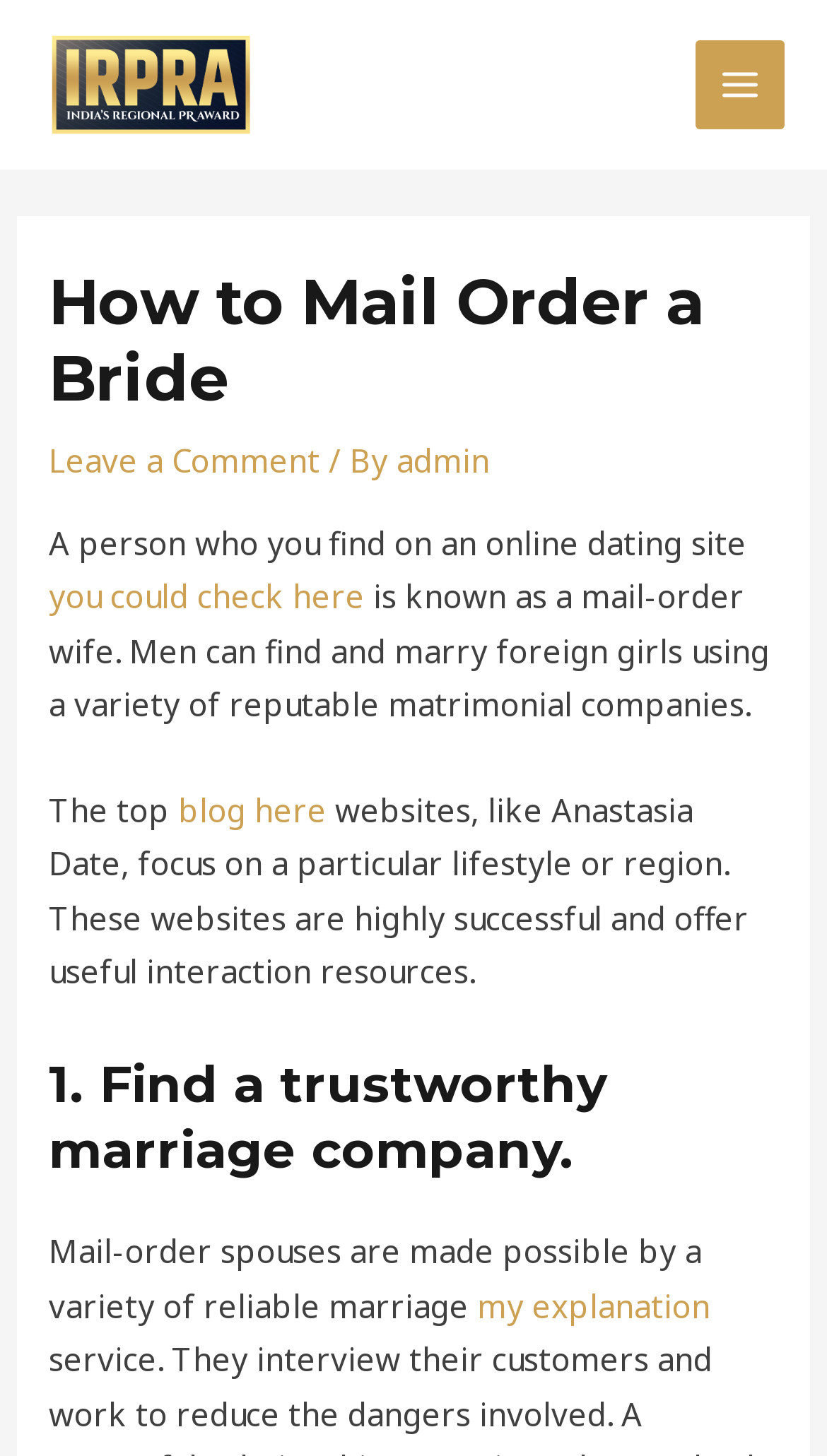Locate the heading on the webpage and return its text.

How to Mail Order a Bride